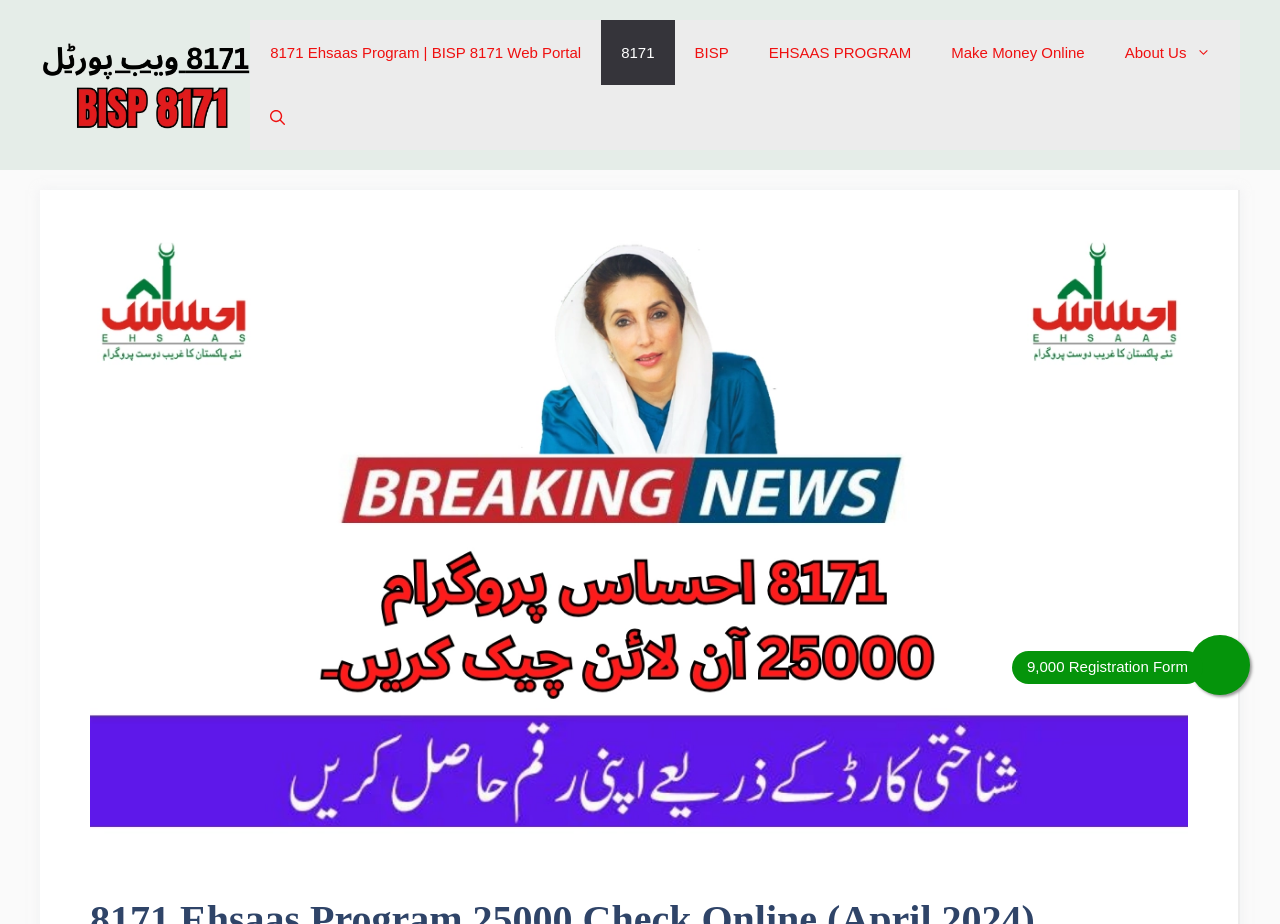How many links are in the navigation section?
Based on the screenshot, respond with a single word or phrase.

6